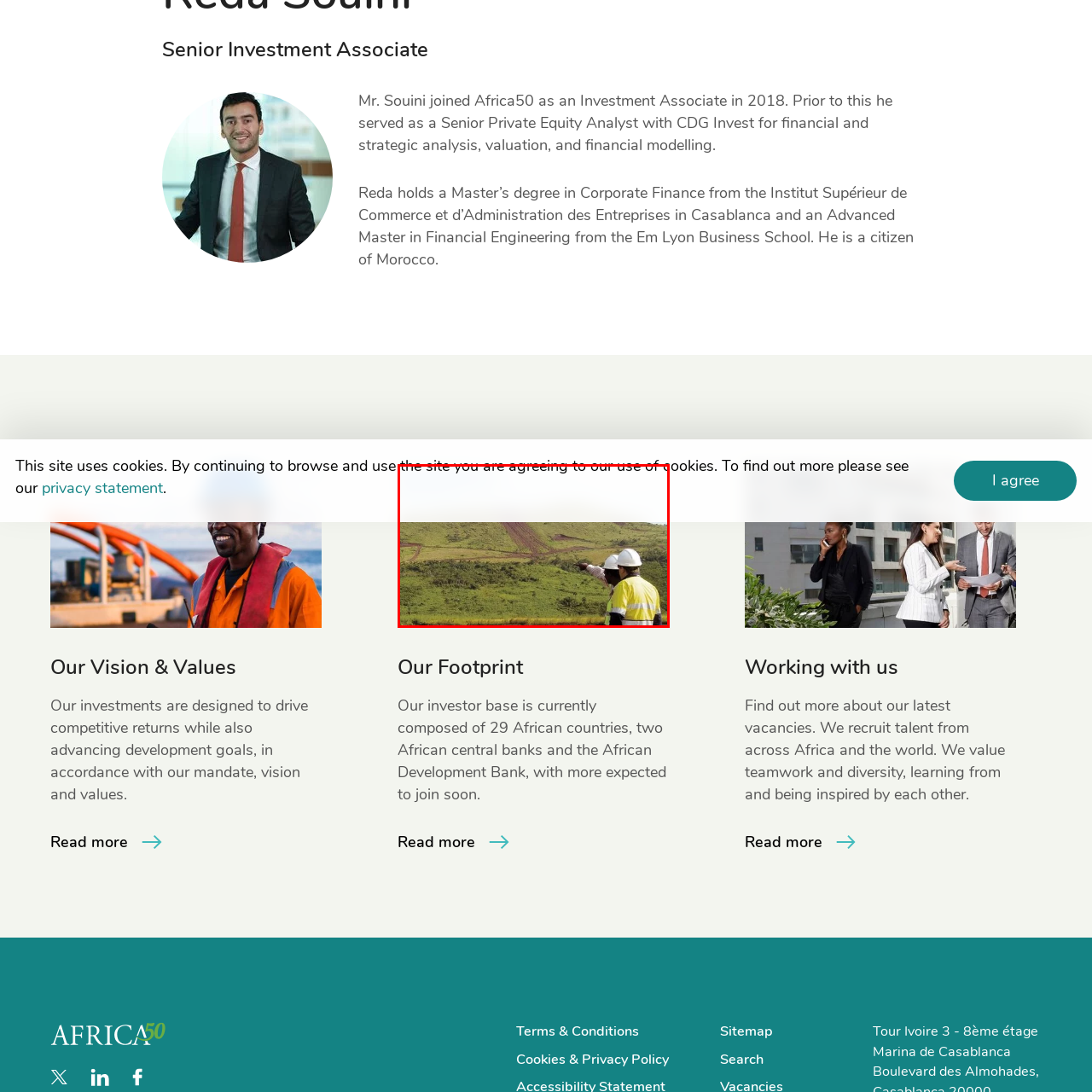What is the natural terrain featured in the backdrop?
Focus on the red-bounded area of the image and reply with one word or a short phrase.

Rolling hills